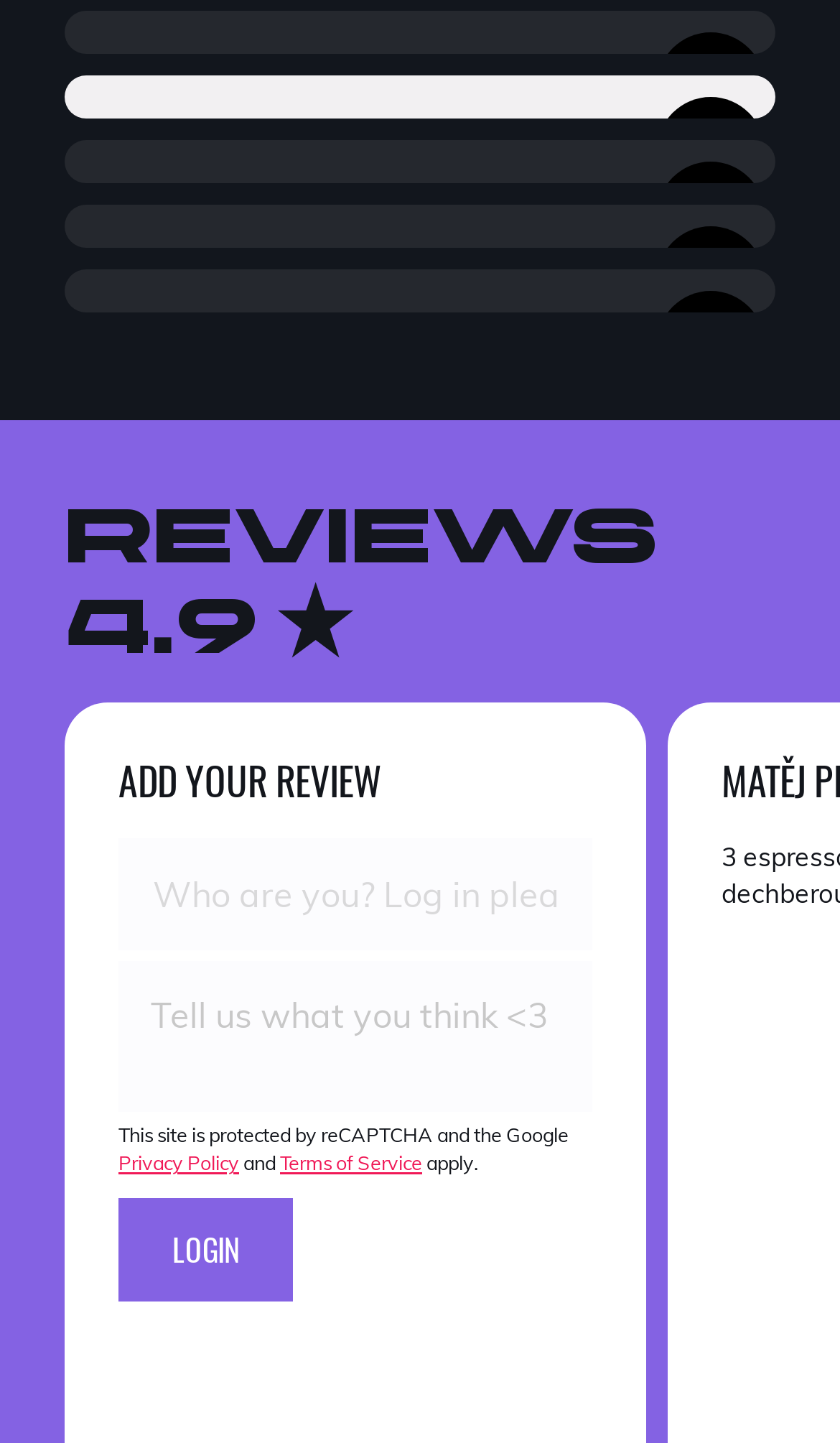What is the rating of the product?
Please answer the question with as much detail as possible using the screenshot.

The rating of the product can be found in the heading element that says 'Reviews 4.9 '. The number 4.9 indicates the rating of the product.